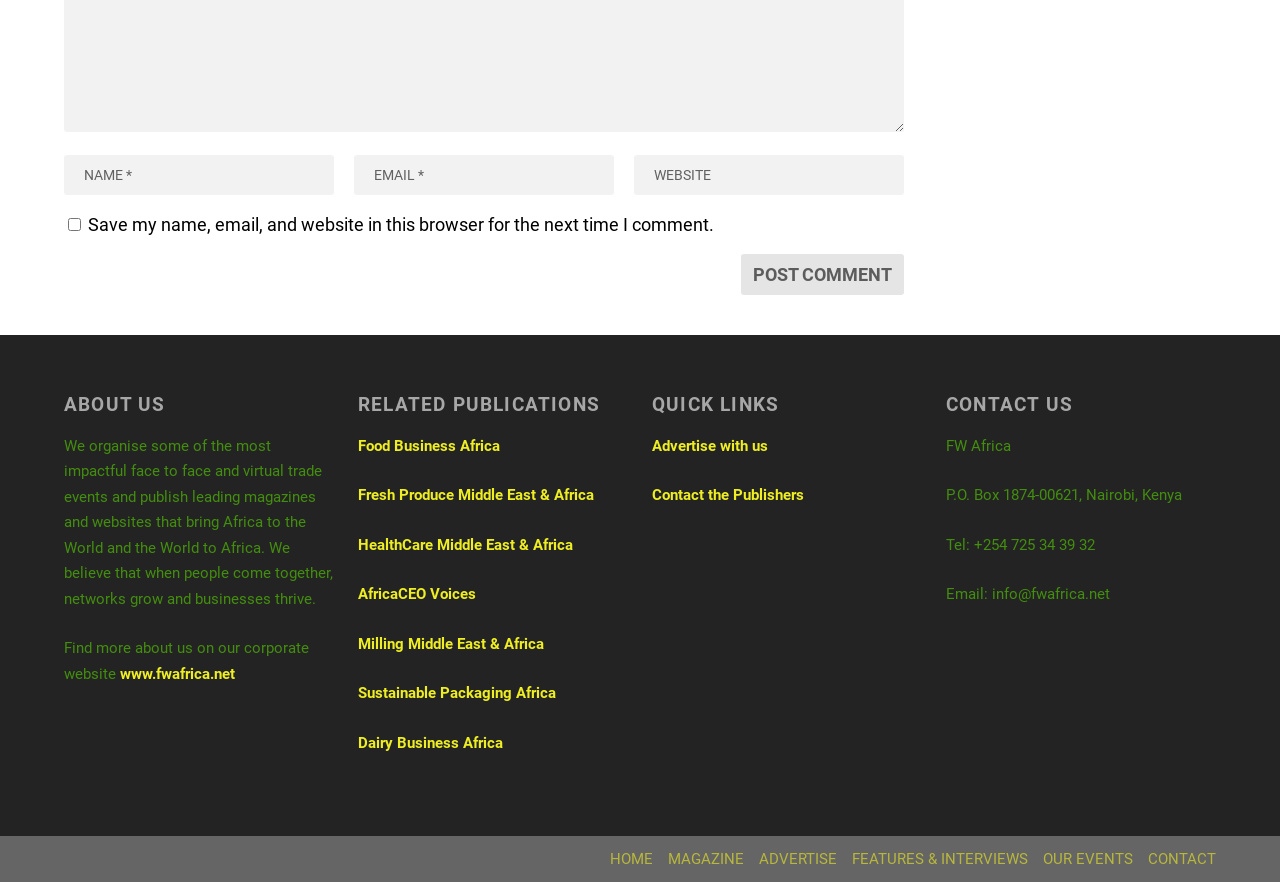Give a short answer to this question using one word or a phrase:
What is the phone number listed under 'CONTACT US'?

+254 725 34 39 32